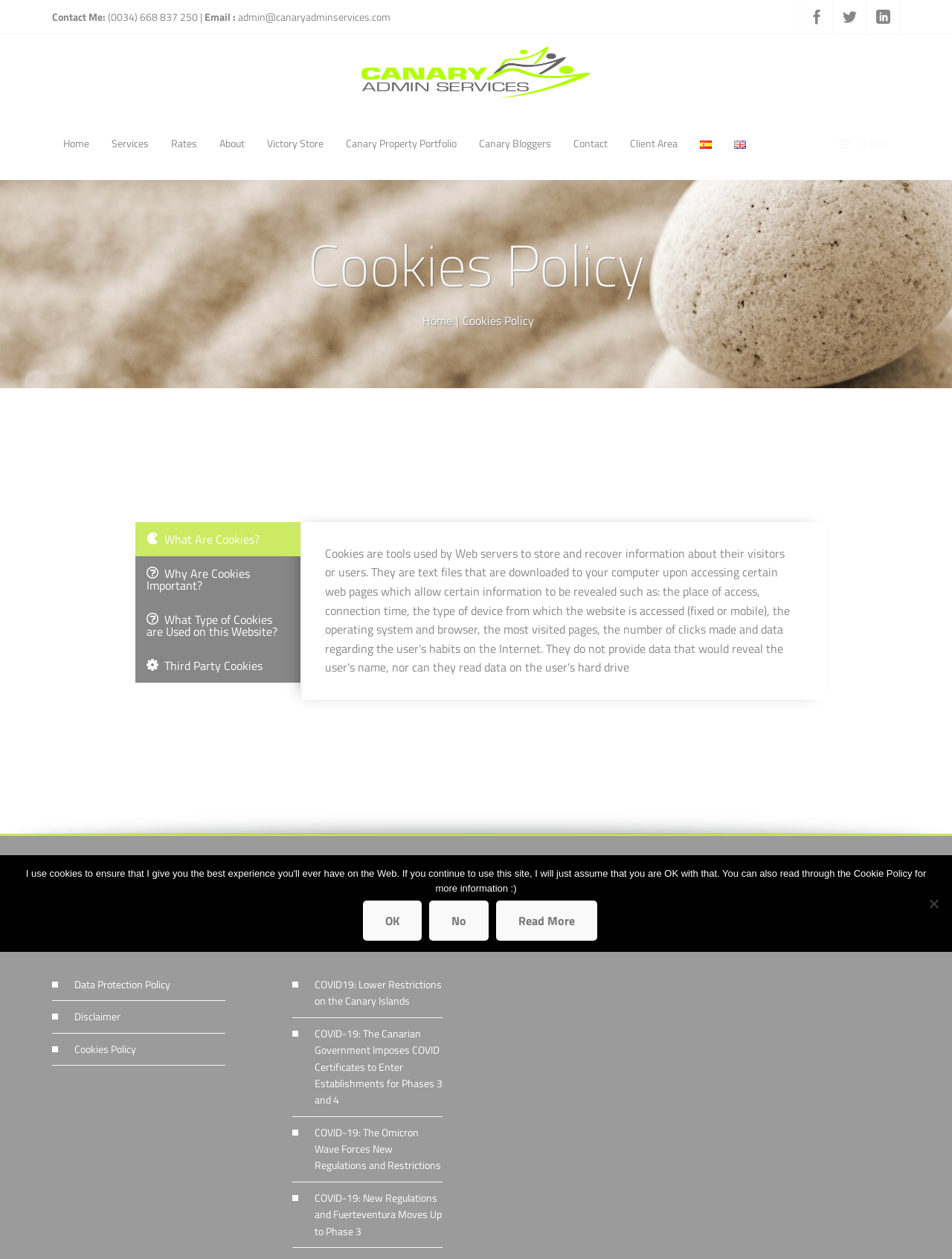Illustrate the webpage's structure and main components comprehensively.

This webpage is about the Cookies Policy of Canary Admin Services. At the top left, there is a contact section with a heading "Contact Me:" followed by a phone number and an email address. Below this section, there is a navigation menu with links to various pages, including "Home", "Services", "Rates", "About", and others.

The main content of the page is divided into sections. The first section has a heading "Cookies Policy" and contains several subheadings, including "What Are Cookies?", "Why Are Cookies Important?", and "What Type of Cookies are Used on this Website?". 

Below this section, there is a horizontal divider, followed by a section with a heading "Company Information". This section contains links to "Data Protection Policy", "Disclaimer", and "Cookies Policy". 

To the right of the "Company Information" section, there is another section with a heading "Canary Bloggers". This section contains links to several blog posts related to COVID-19.

At the bottom of the page, there is a horizontal divider, followed by a dialog box with a heading "Cookie Notice". This dialog box contains three links: "OK", "No", and "Read More". There is also a small "No" button at the bottom right corner of the page.

Throughout the page, there are several images, including the Canary Admin Services logo, which appears multiple times, and an image of a shadow divider. There are also several icons, including flags for "Español" and "English".